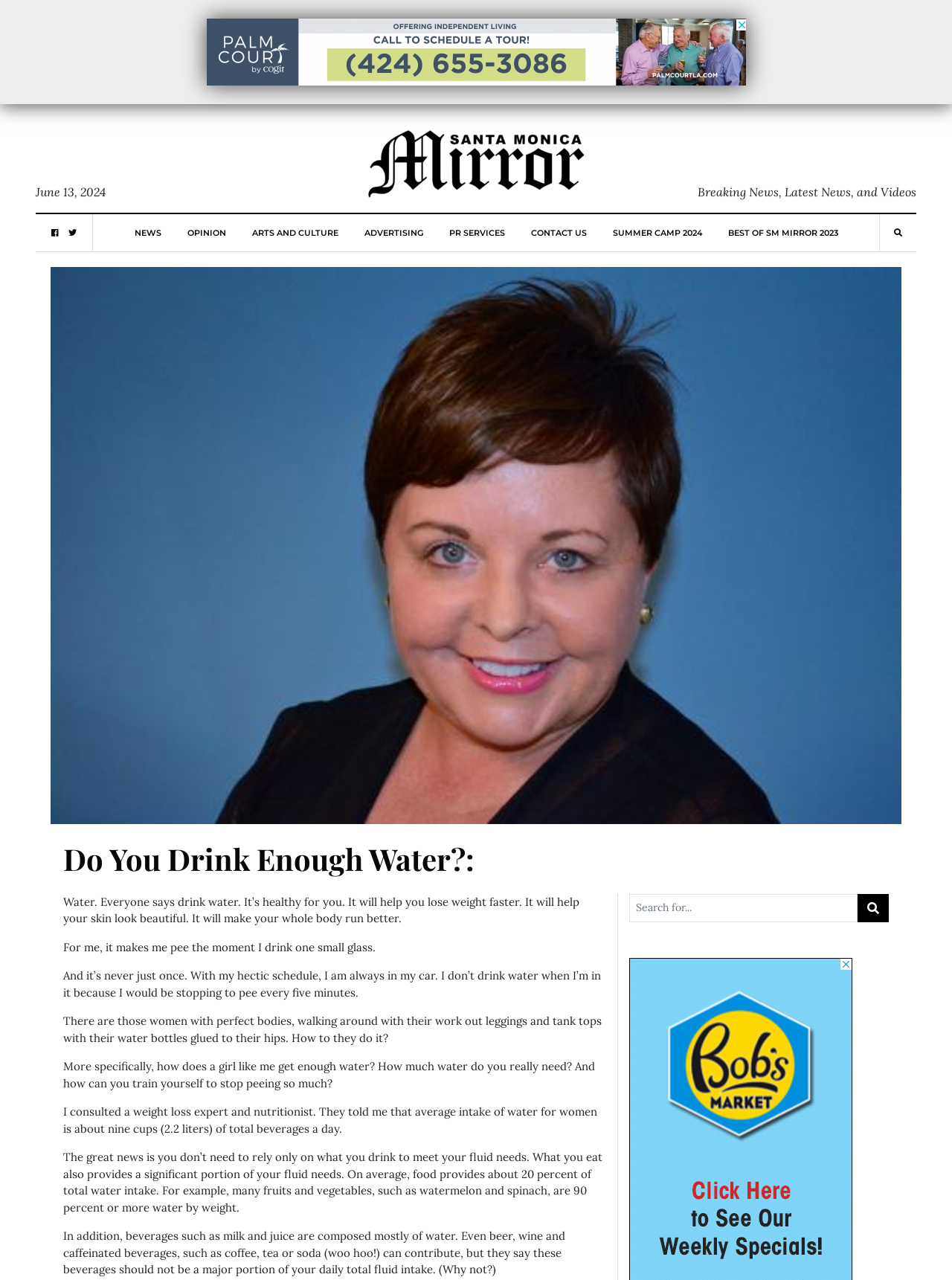Determine the bounding box coordinates for the clickable element to execute this instruction: "Search for something". Provide the coordinates as four float numbers between 0 and 1, i.e., [left, top, right, bottom].

[0.661, 0.698, 0.901, 0.72]